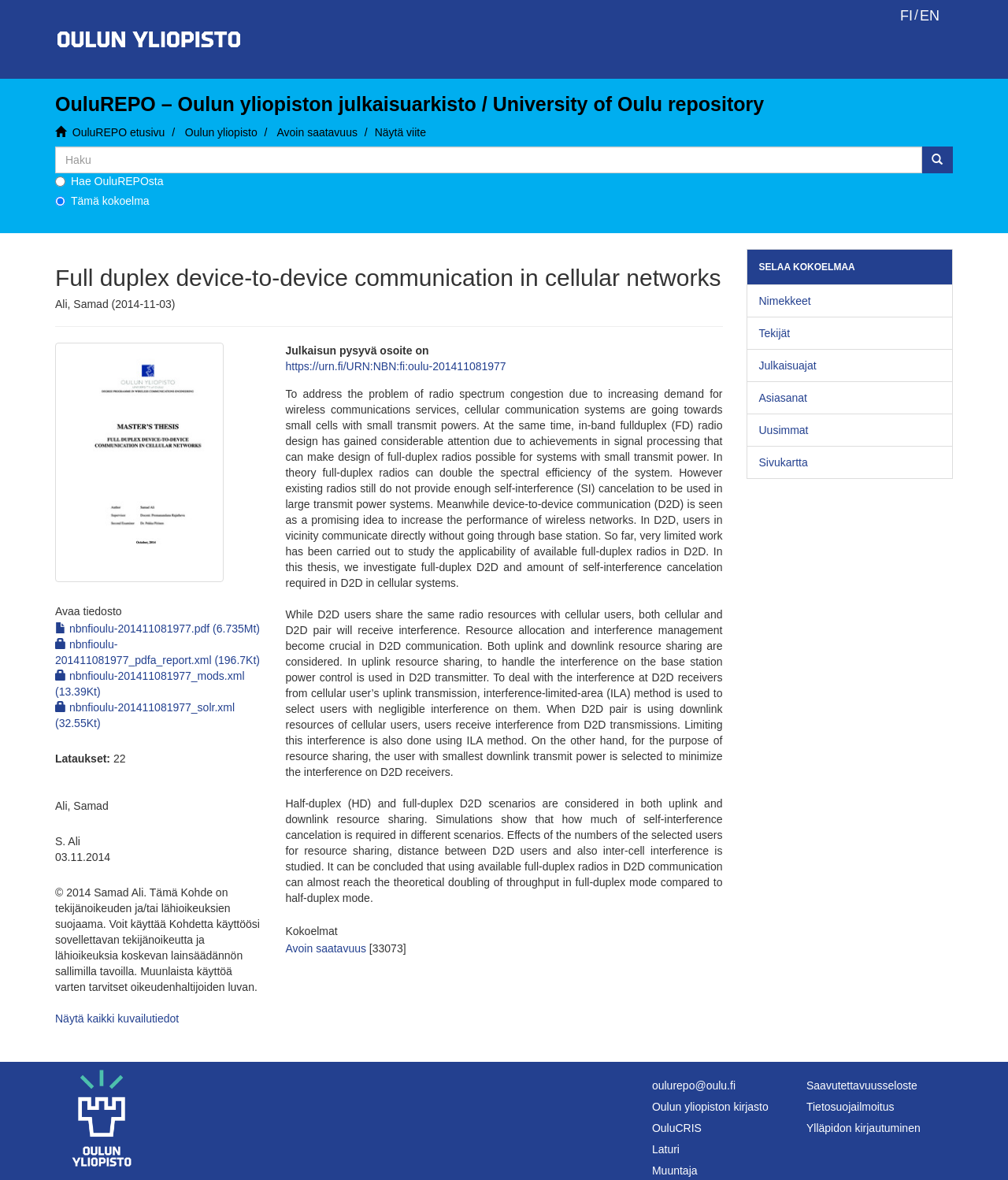Pinpoint the bounding box coordinates of the clickable area needed to execute the instruction: "Switch to English". The coordinates should be specified as four float numbers between 0 and 1, i.e., [left, top, right, bottom].

[0.911, 0.0, 0.934, 0.027]